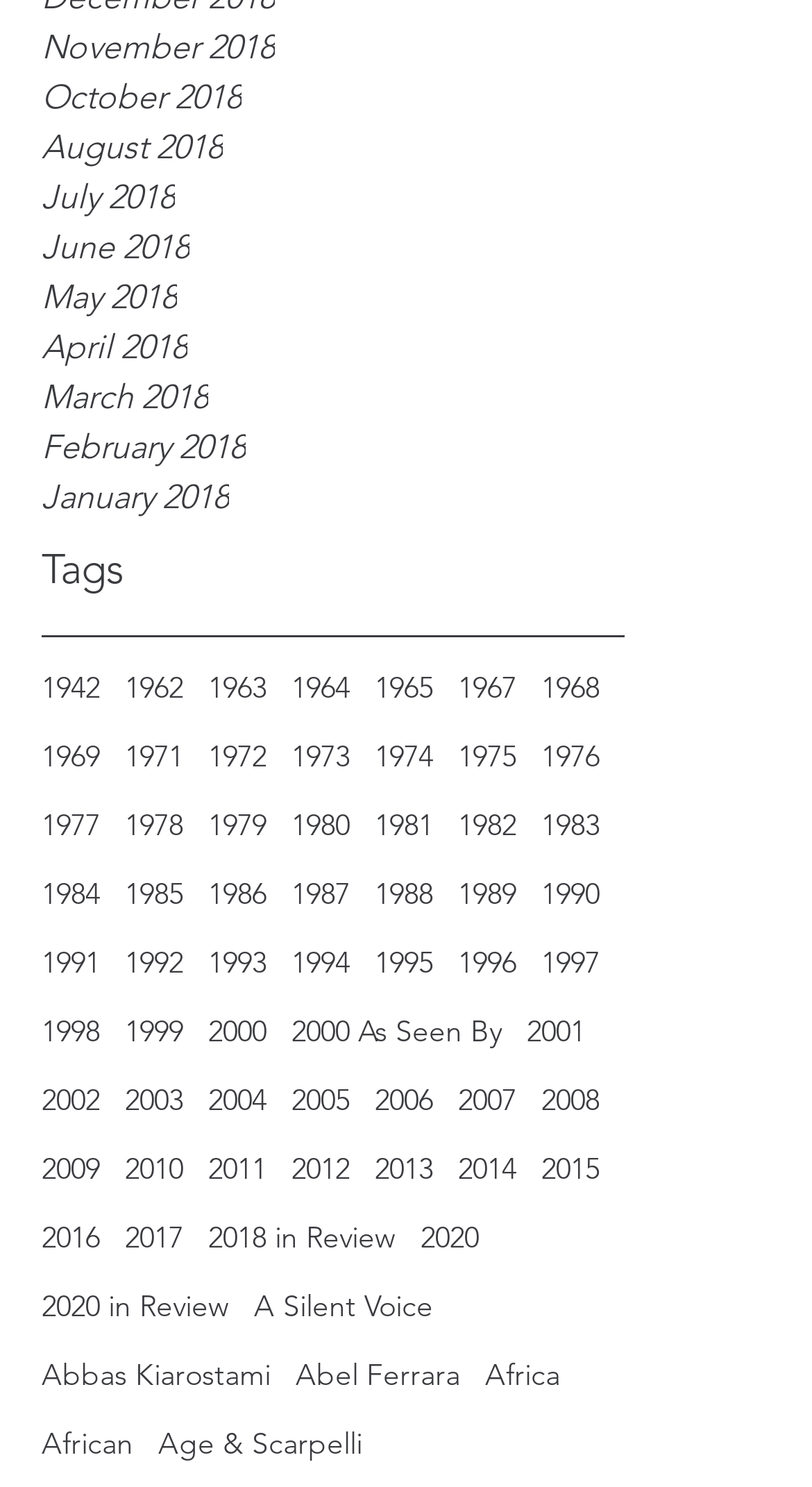Identify the bounding box coordinates of the element to click to follow this instruction: 'Click on 2000 As Seen By'. Ensure the coordinates are four float values between 0 and 1, provided as [left, top, right, bottom].

[0.359, 0.679, 0.618, 0.709]